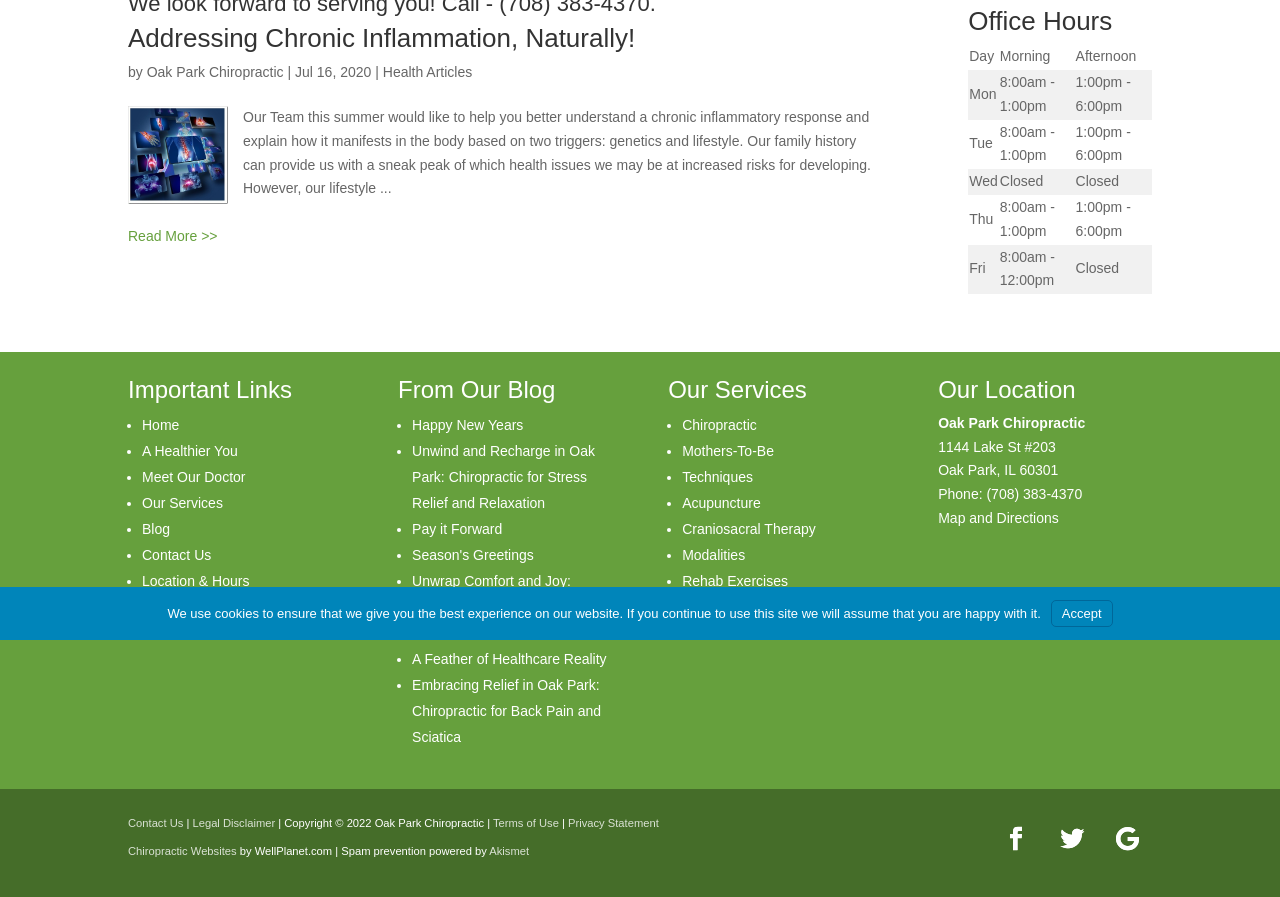Based on the provided description, "Addressing Chronic Inflammation, Naturally!", find the bounding box of the corresponding UI element in the screenshot.

[0.1, 0.026, 0.496, 0.059]